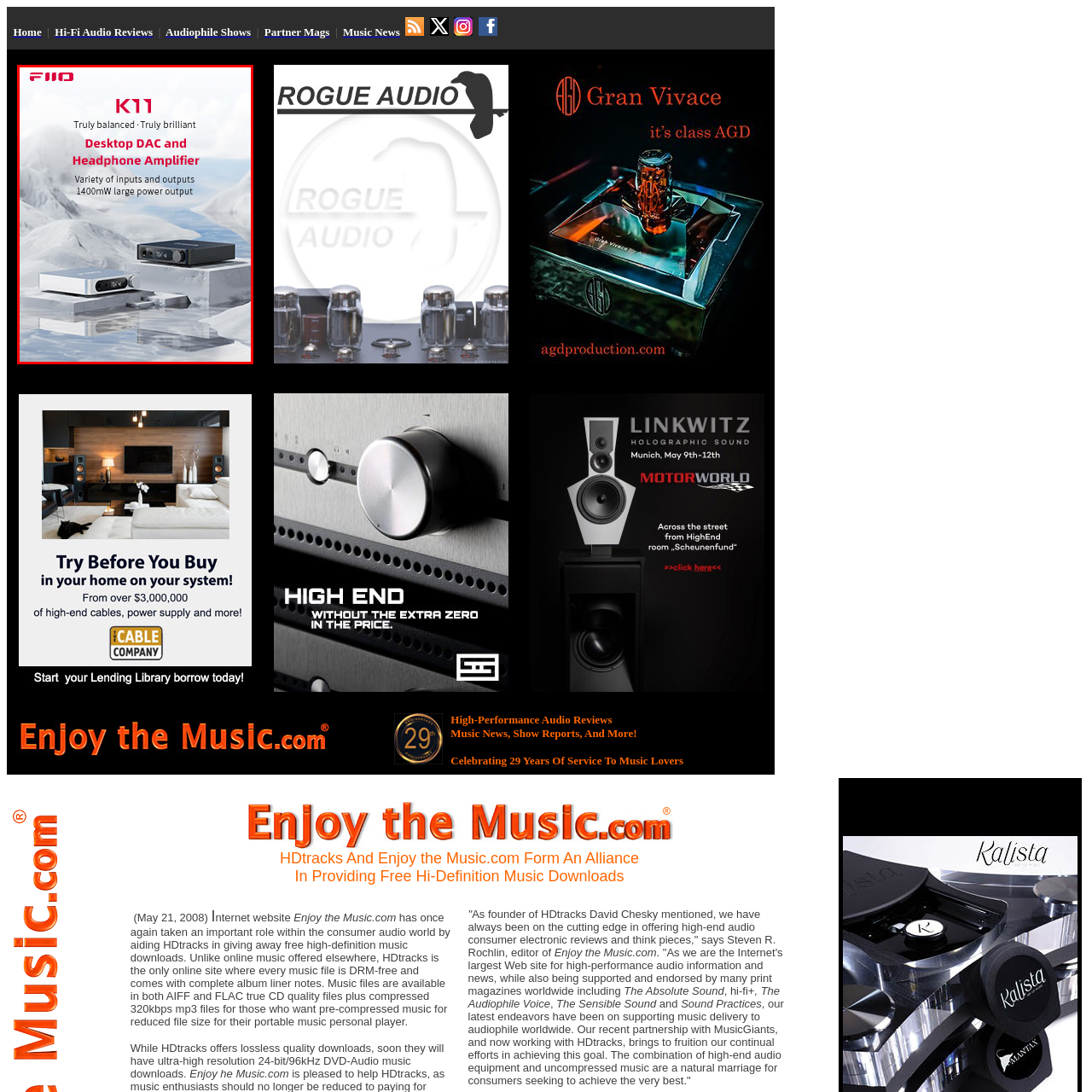Examine the area within the red bounding box and answer the following question using a single word or phrase:
What is the power output of the FiiO K11?

1400mW